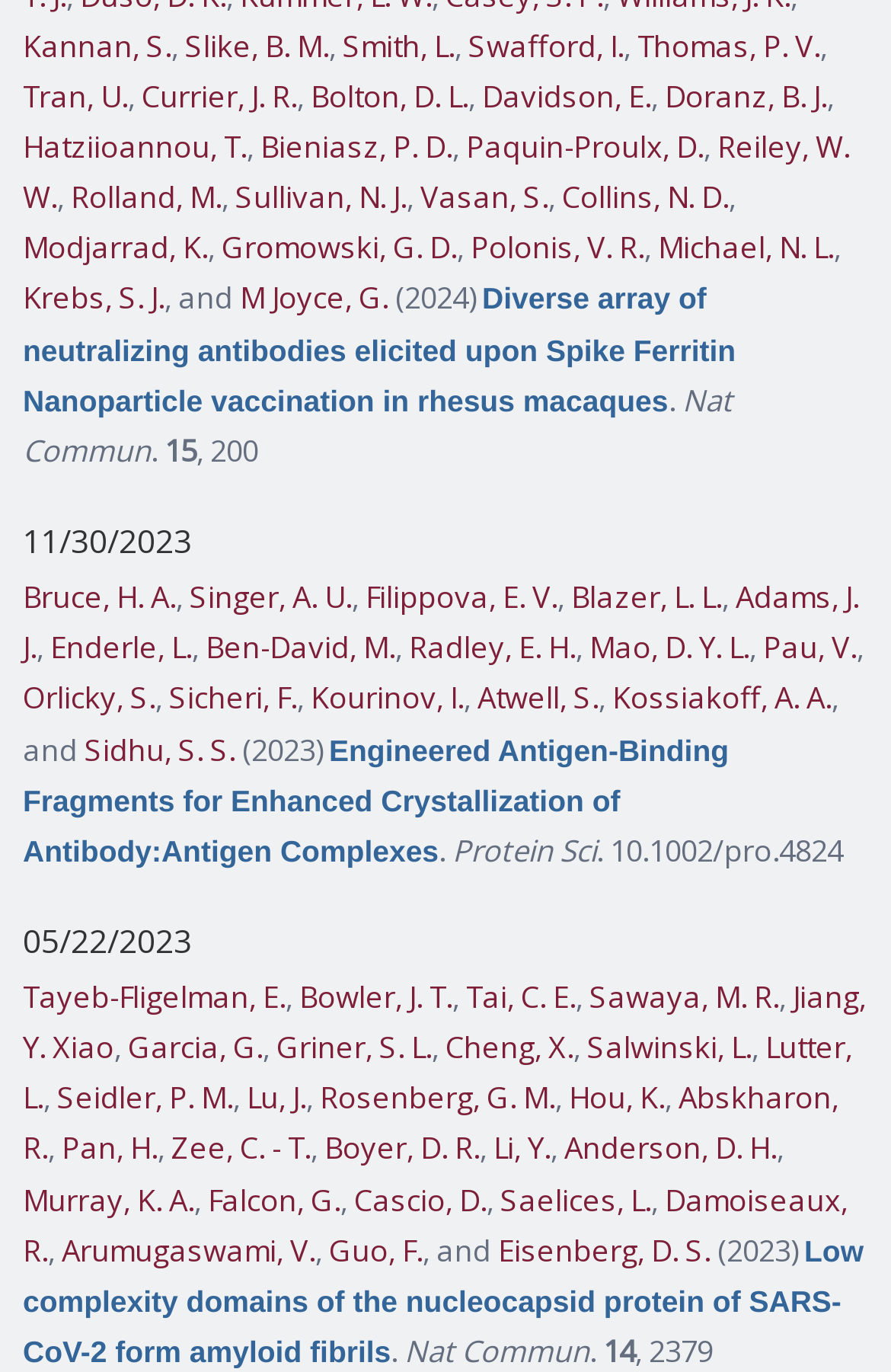Pinpoint the bounding box coordinates of the clickable area needed to execute the instruction: "Click on the link 'Bruce, H. A.'". The coordinates should be specified as four float numbers between 0 and 1, i.e., [left, top, right, bottom].

[0.026, 0.42, 0.197, 0.45]